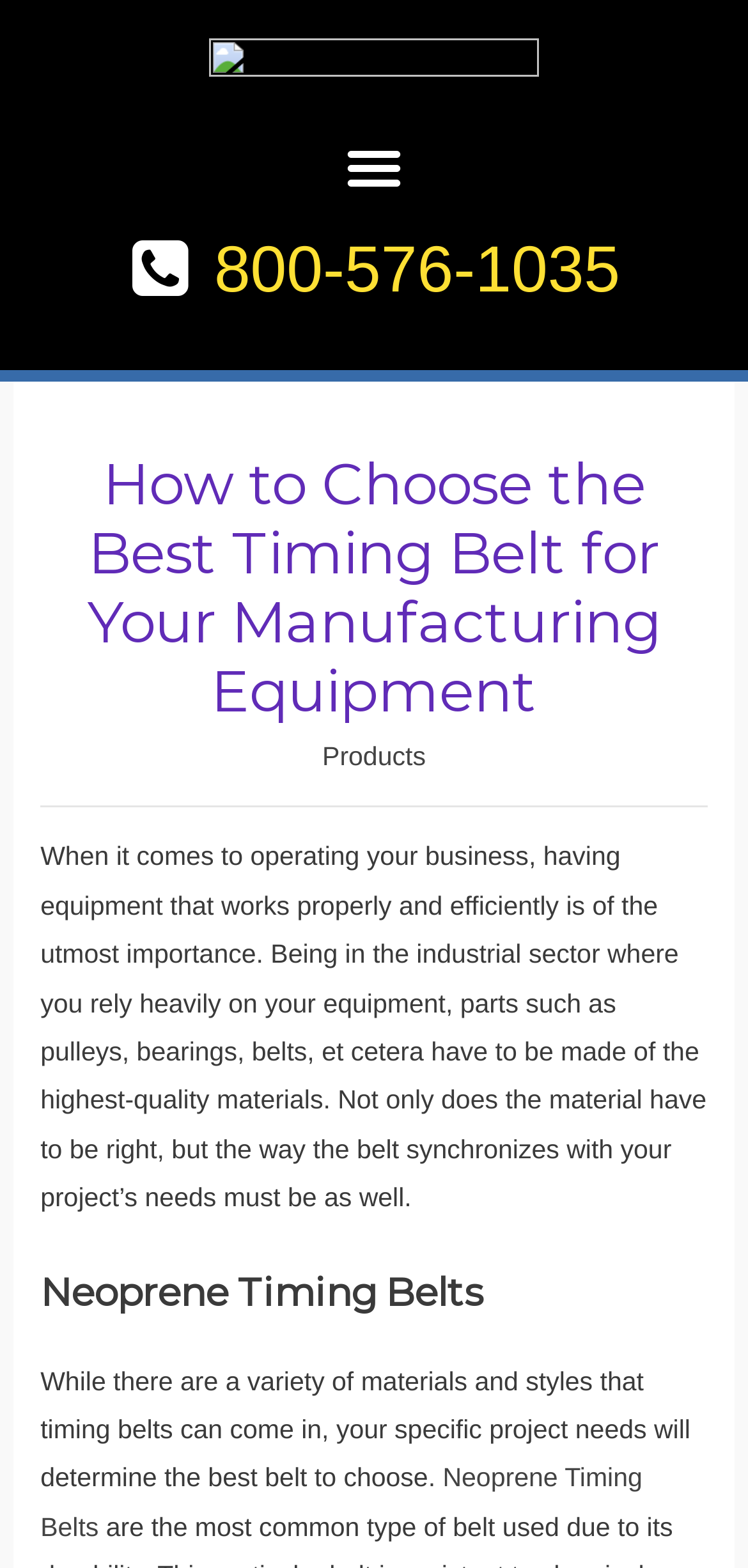What type of timing belt is mentioned in the webpage?
Refer to the screenshot and answer in one word or phrase.

Neoprene Timing Belts